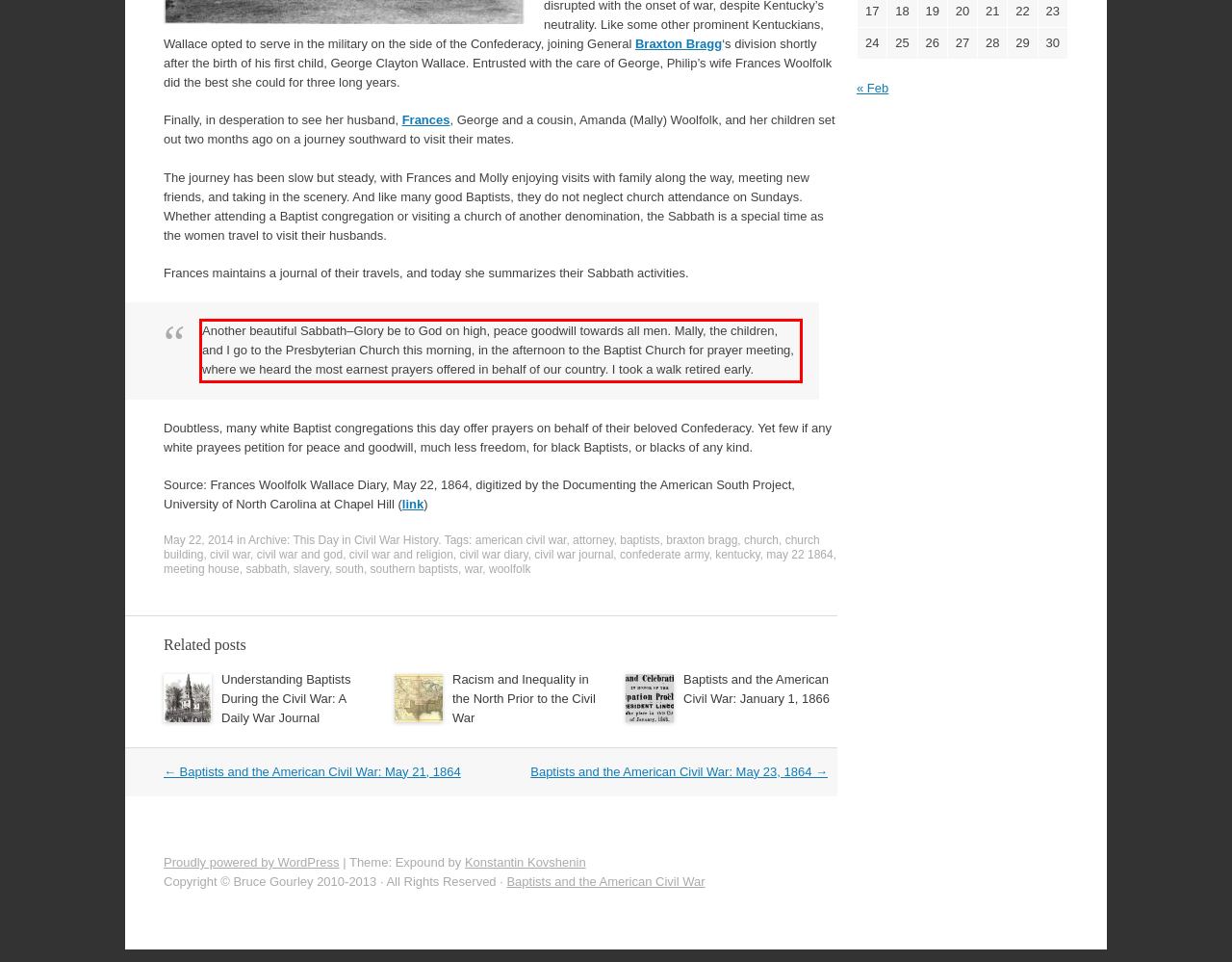Extract and provide the text found inside the red rectangle in the screenshot of the webpage.

Another beautiful Sabbath–Glory be to God on high, peace goodwill towards all men. Mally, the children, and I go to the Presbyterian Church this morning, in the afternoon to the Baptist Church for prayer meeting, where we heard the most earnest prayers offered in behalf of our country. I took a walk retired early.